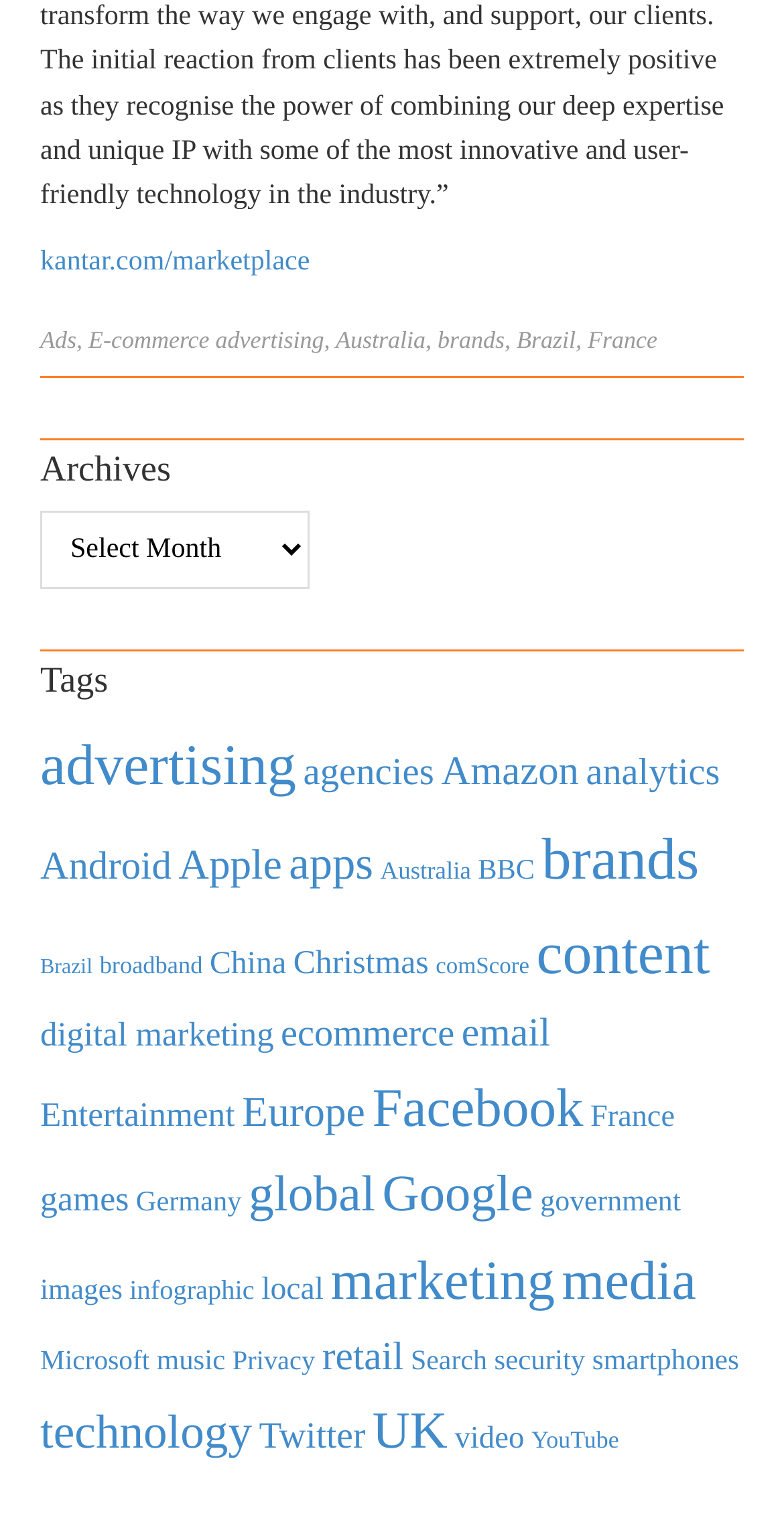Find the bounding box coordinates of the clickable element required to execute the following instruction: "Select archives". Provide the coordinates as four float numbers between 0 and 1, i.e., [left, top, right, bottom].

[0.051, 0.337, 0.395, 0.388]